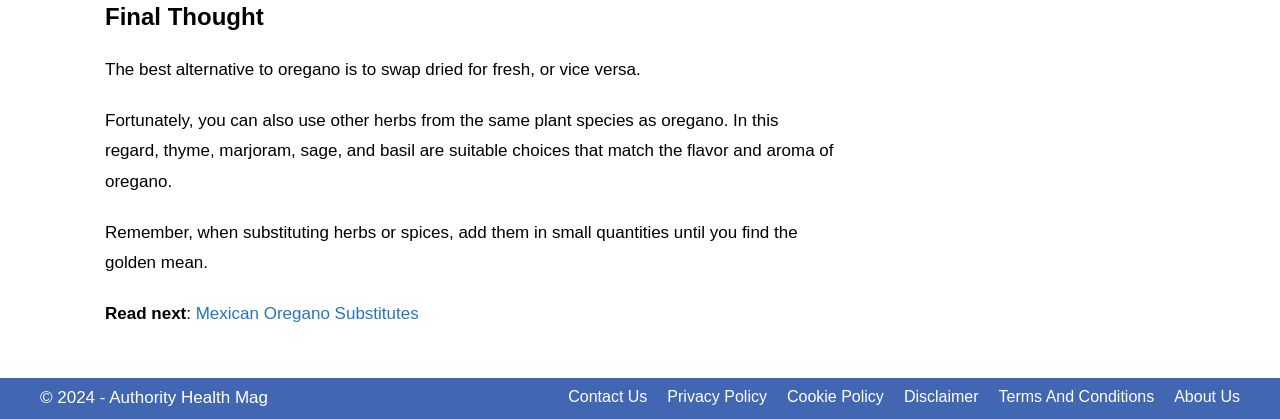Please provide the bounding box coordinate of the region that matches the element description: Cookie Policy. Coordinates should be in the format (top-left x, top-left y, bottom-right x, bottom-right y) and all values should be between 0 and 1.

[0.615, 0.927, 0.691, 0.967]